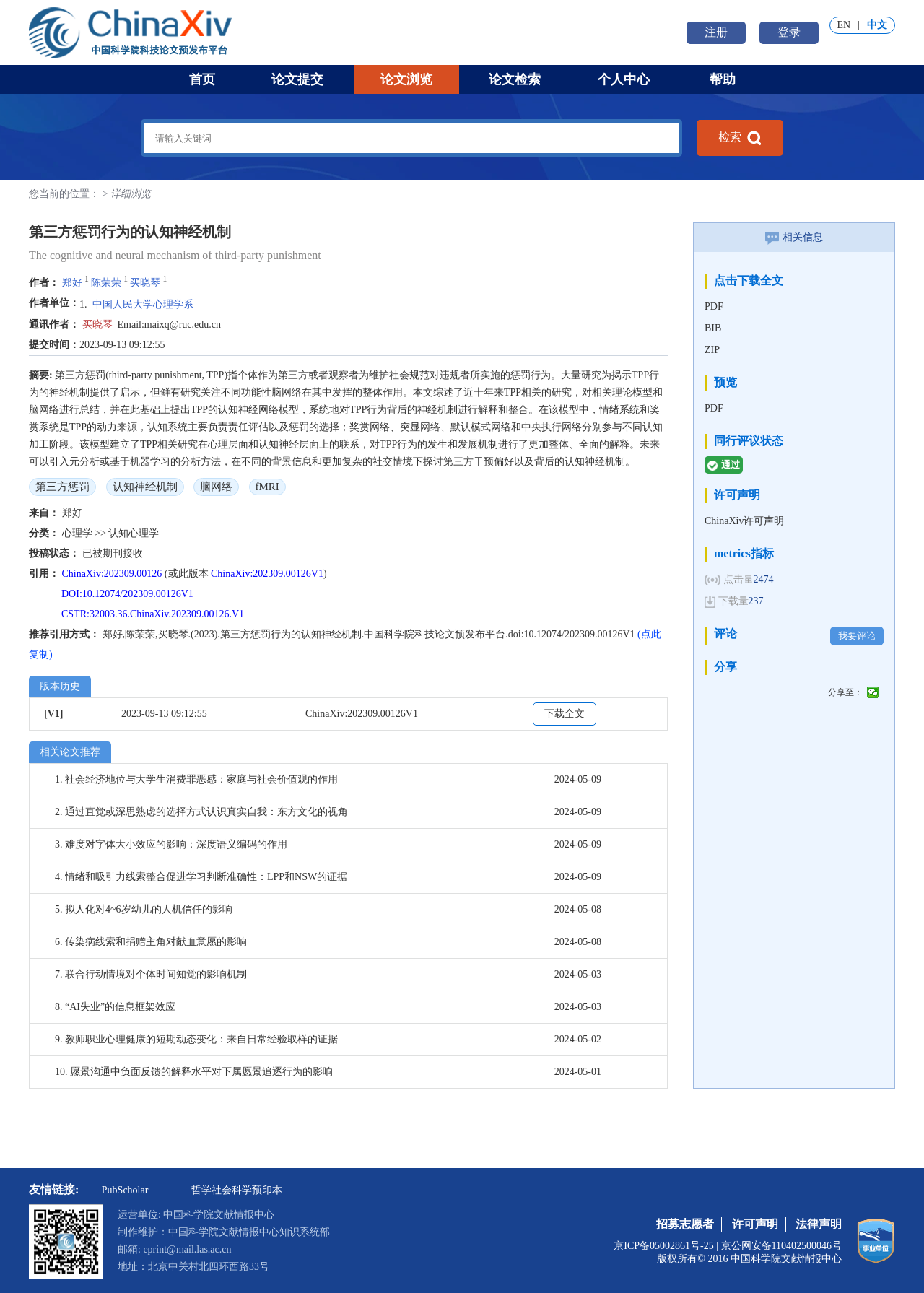Determine the bounding box coordinates of the clickable region to carry out the instruction: "check paper details".

[0.031, 0.172, 0.723, 0.187]